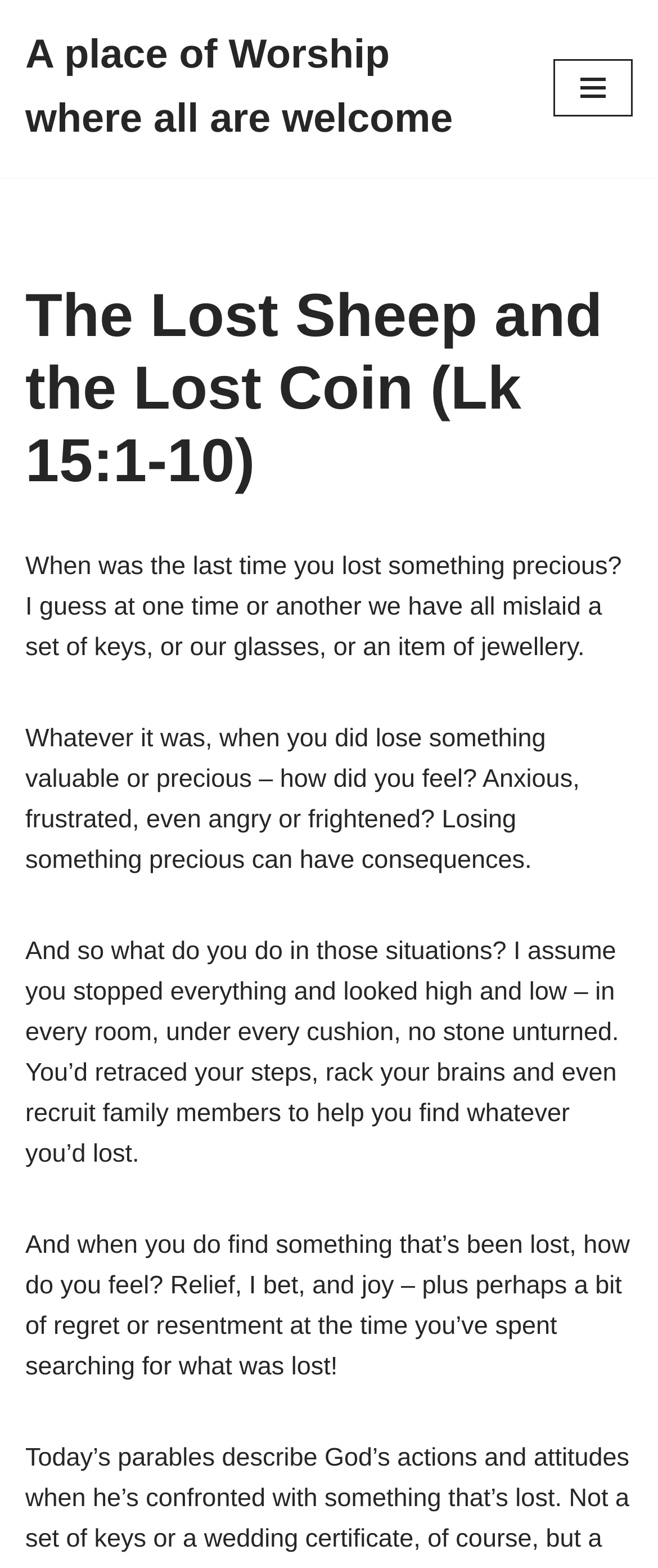Determine the bounding box coordinates for the HTML element described here: "Navigation Menu".

[0.841, 0.038, 0.962, 0.075]